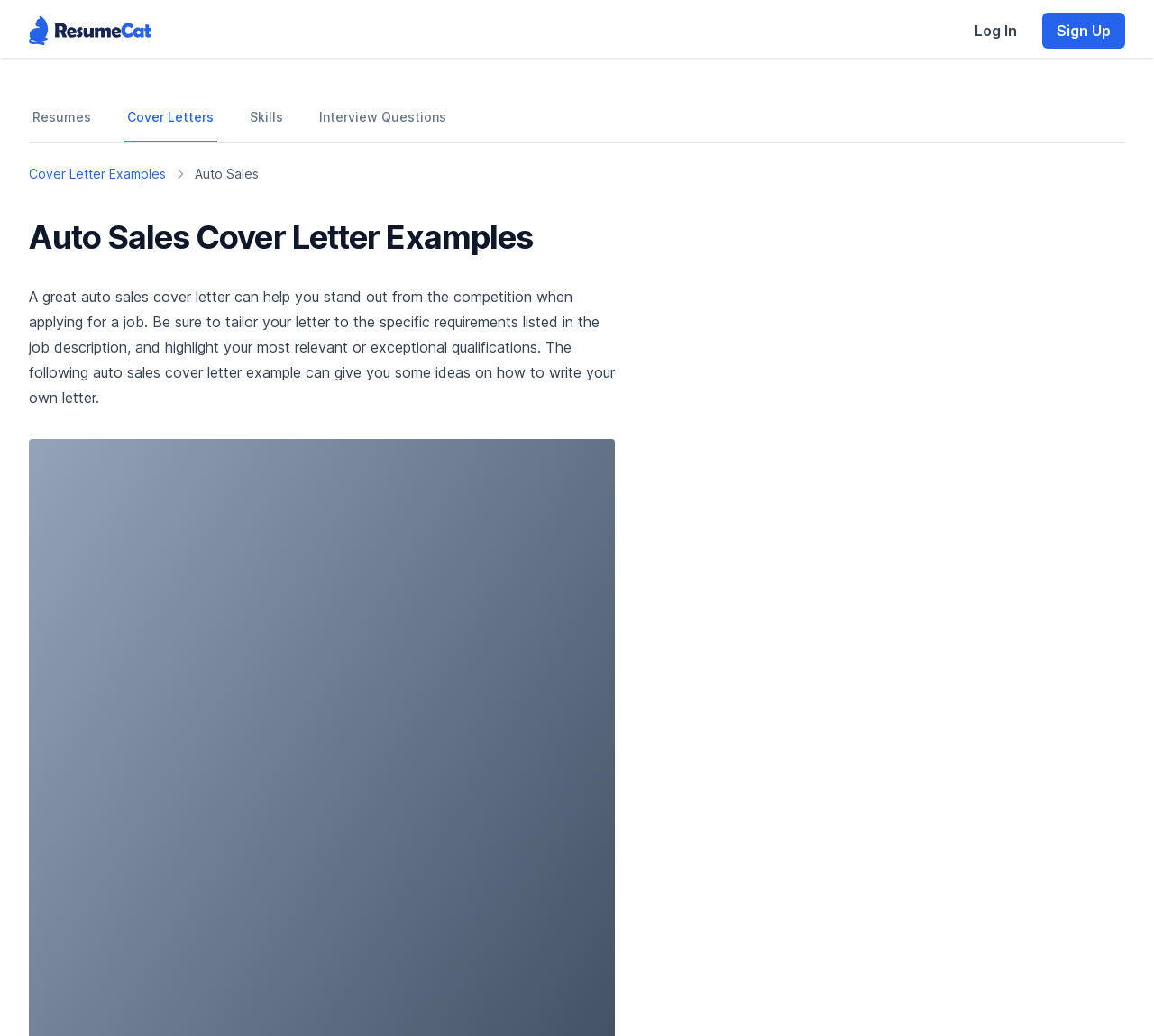Please find the bounding box coordinates for the clickable element needed to perform this instruction: "Click the ResumeCat logo".

[0.025, 0.01, 0.131, 0.049]